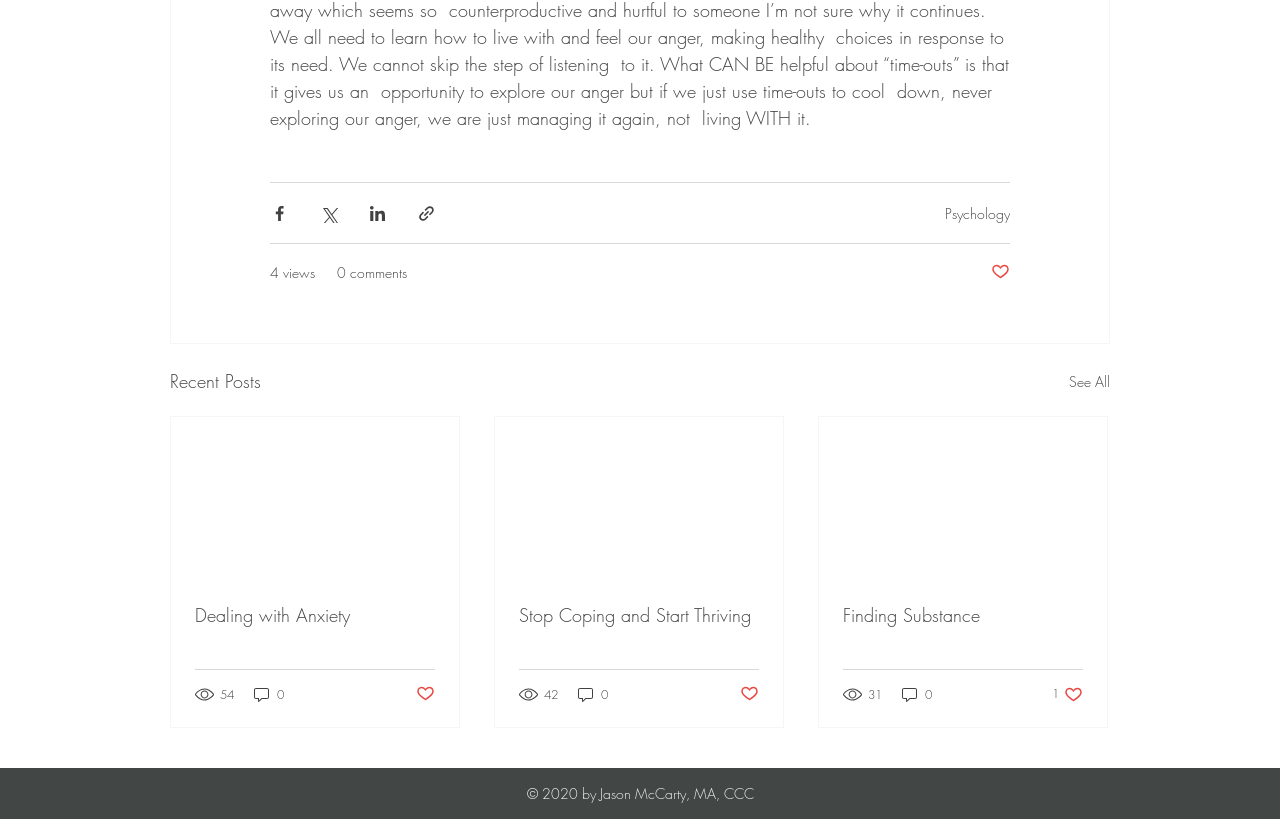Please find and report the bounding box coordinates of the element to click in order to perform the following action: "Enter your email address". The coordinates should be expressed as four float numbers between 0 and 1, in the format [left, top, right, bottom].

None